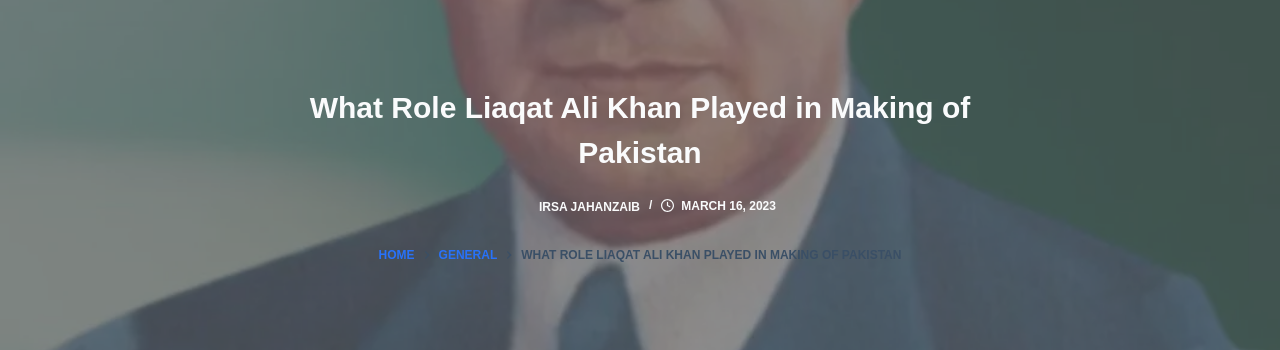Provide an in-depth description of all elements within the image.

The image presents a prominent figure in Pakistani history, depicted with a focus on their upper body. The background features a soft wash of color that highlights the subject, whose attire includes a formal suit, indicating their significance and status. This visual accompanies an article titled "What Role Liaqat Ali Khan Played in Making of Pakistan," authored by Irsa Jahanzaib and dated March 16, 2023. The piece outlines Liaqat Ali Khan's influential contributions to the Pakistan Movement and his efforts toward establishing an independent nation. The overall presentation suggests a respectful homage to Khan's legacy in shaping the country's history.